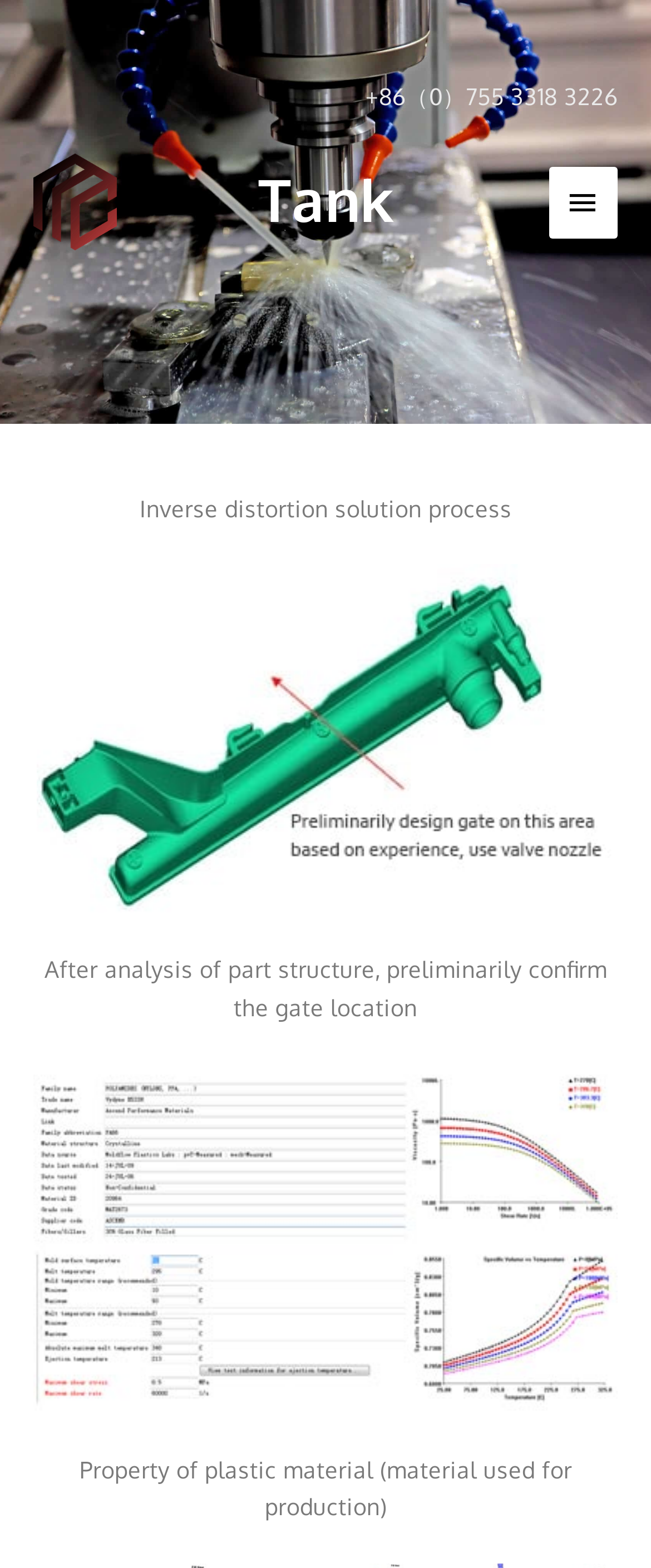Using the description: "Main Menu", determine the UI element's bounding box coordinates. Ensure the coordinates are in the format of four float numbers between 0 and 1, i.e., [left, top, right, bottom].

[0.842, 0.106, 0.949, 0.152]